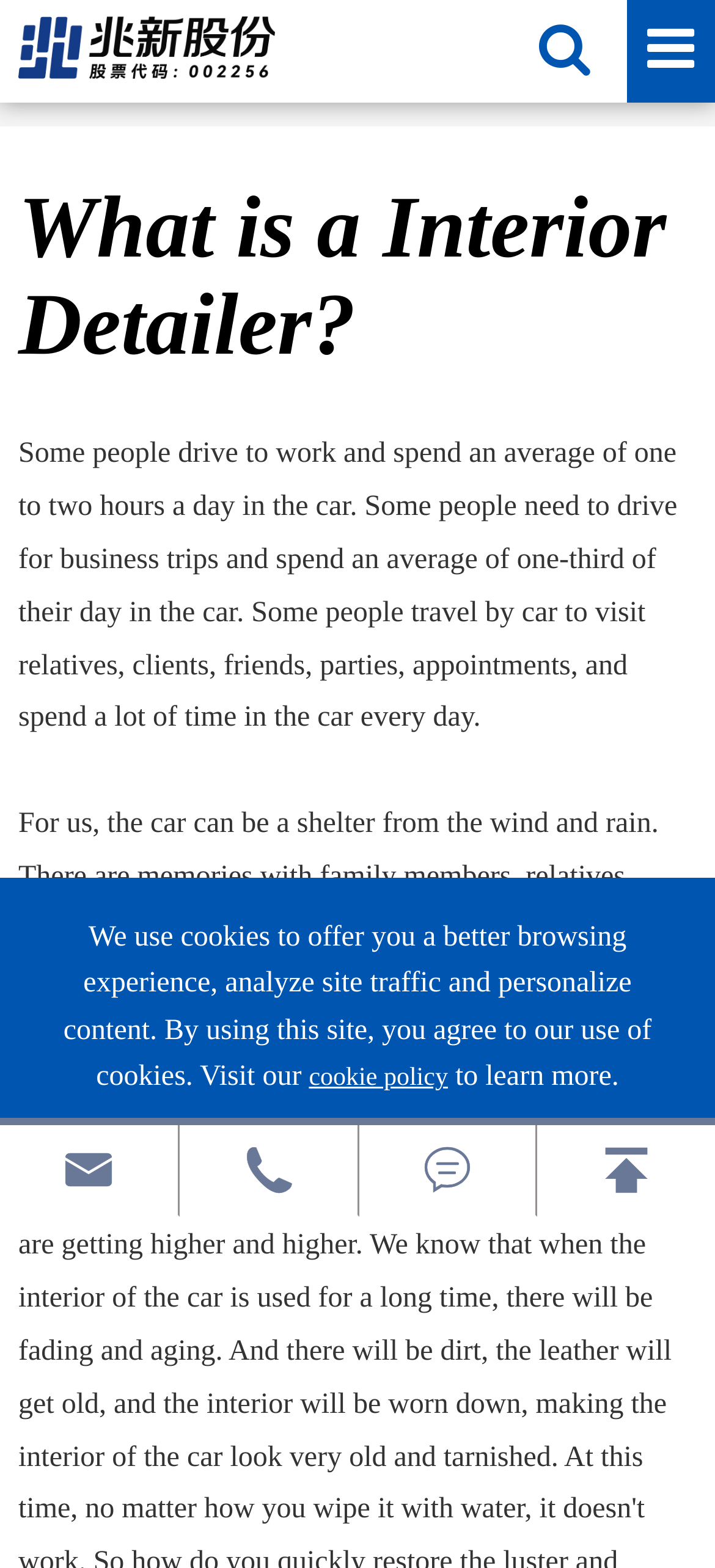Locate the bounding box coordinates of the area you need to click to fulfill this instruction: 'Share on social media'. The coordinates must be in the form of four float numbers ranging from 0 to 1: [left, top, right, bottom].

[0.251, 0.718, 0.499, 0.775]